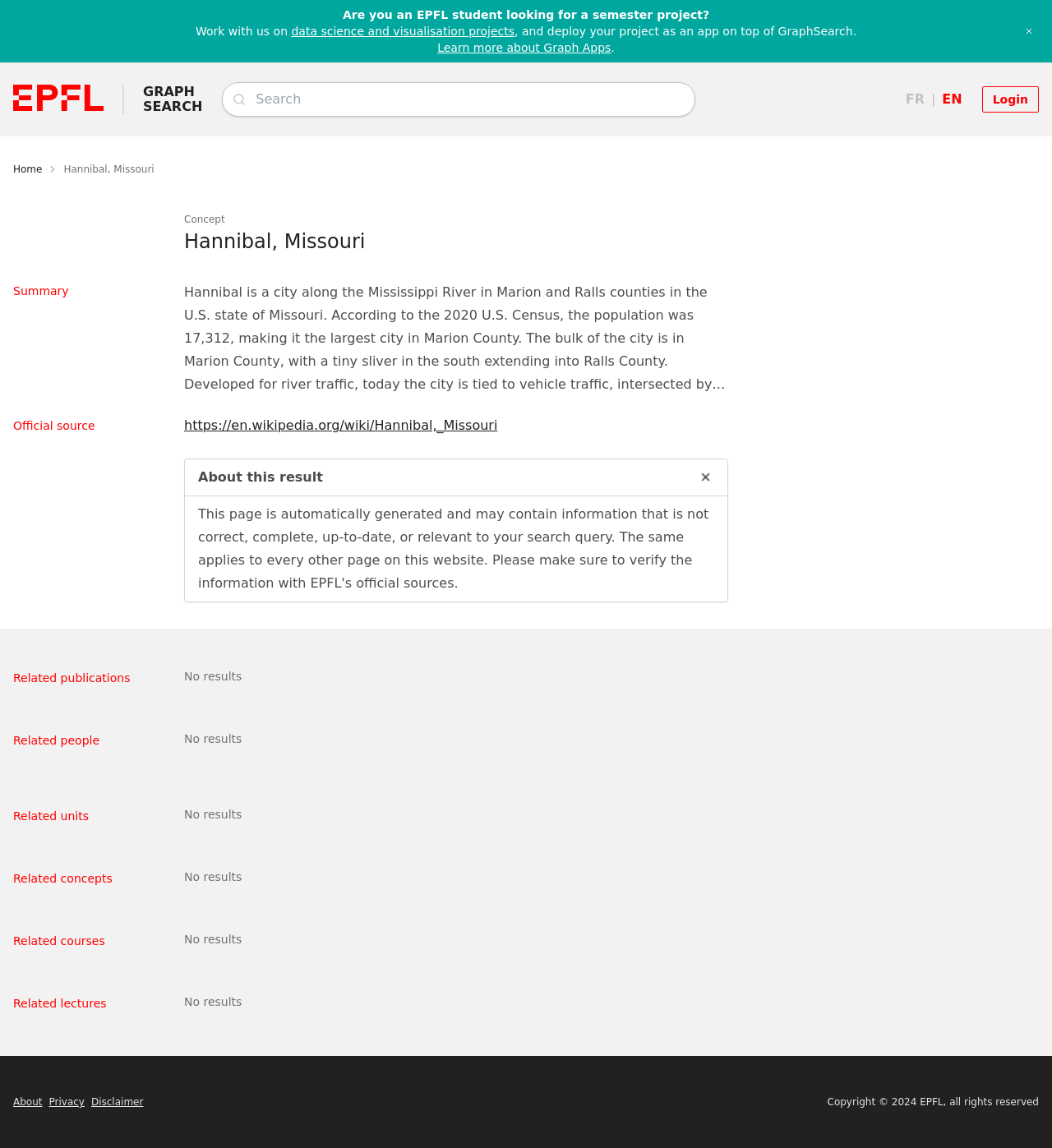What is the name of the river that Hannibal, Missouri is located along? Please answer the question using a single word or phrase based on the image.

Mississippi River